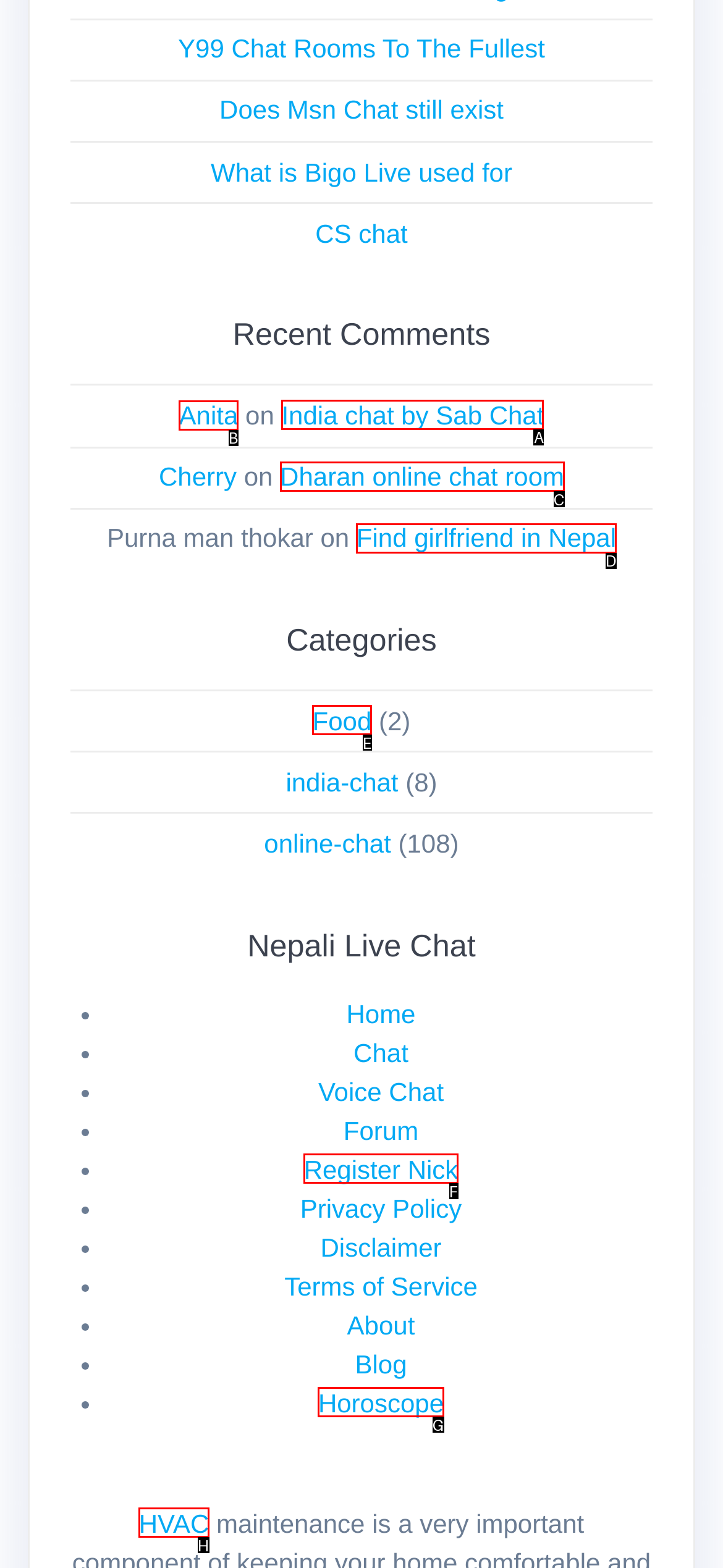Tell me the letter of the UI element I should click to accomplish the task: Go to India chat by Sab Chat based on the choices provided in the screenshot.

A